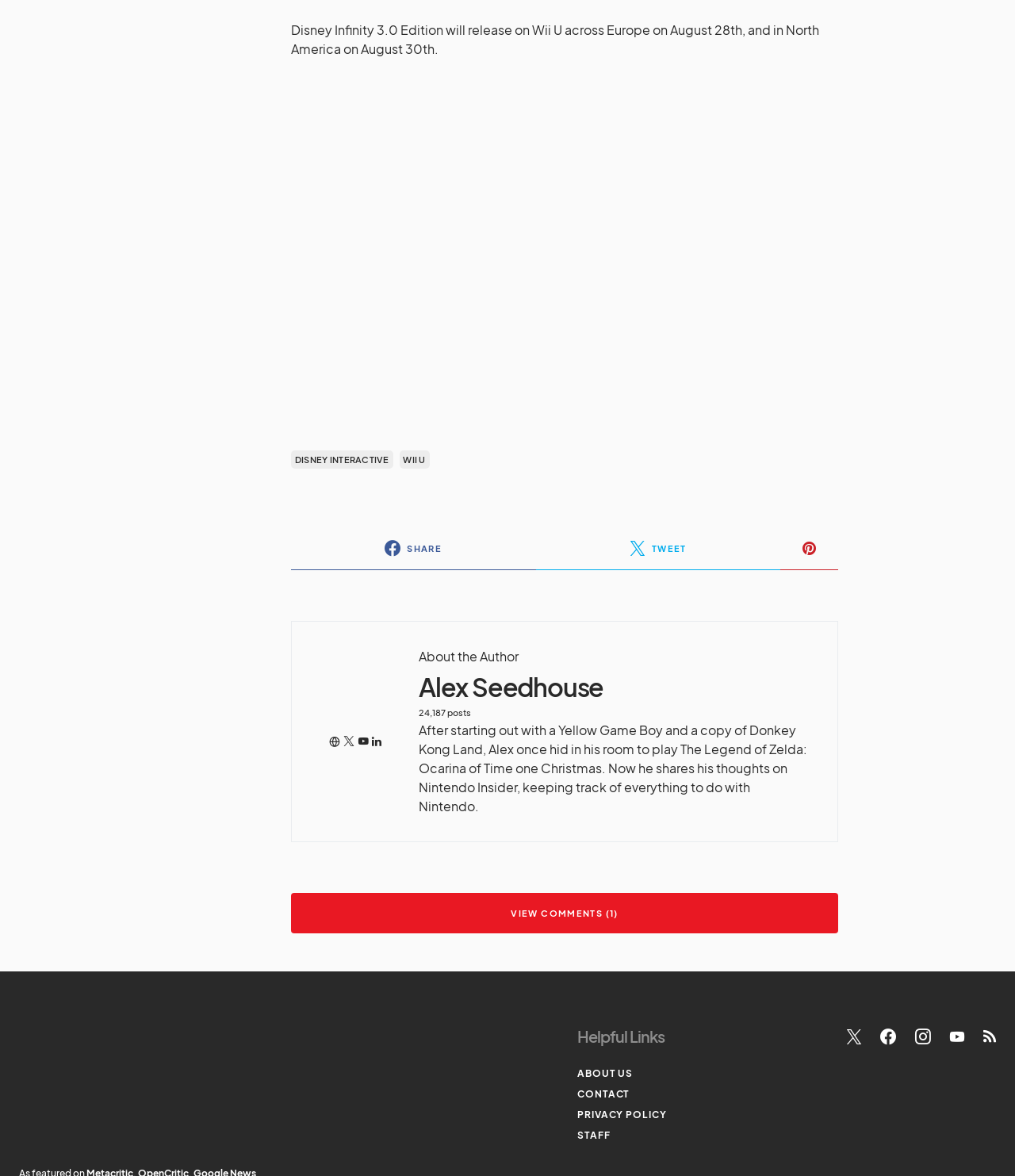Find the bounding box coordinates of the area to click in order to follow the instruction: "Click on the SHARE button".

[0.287, 0.53, 0.528, 0.567]